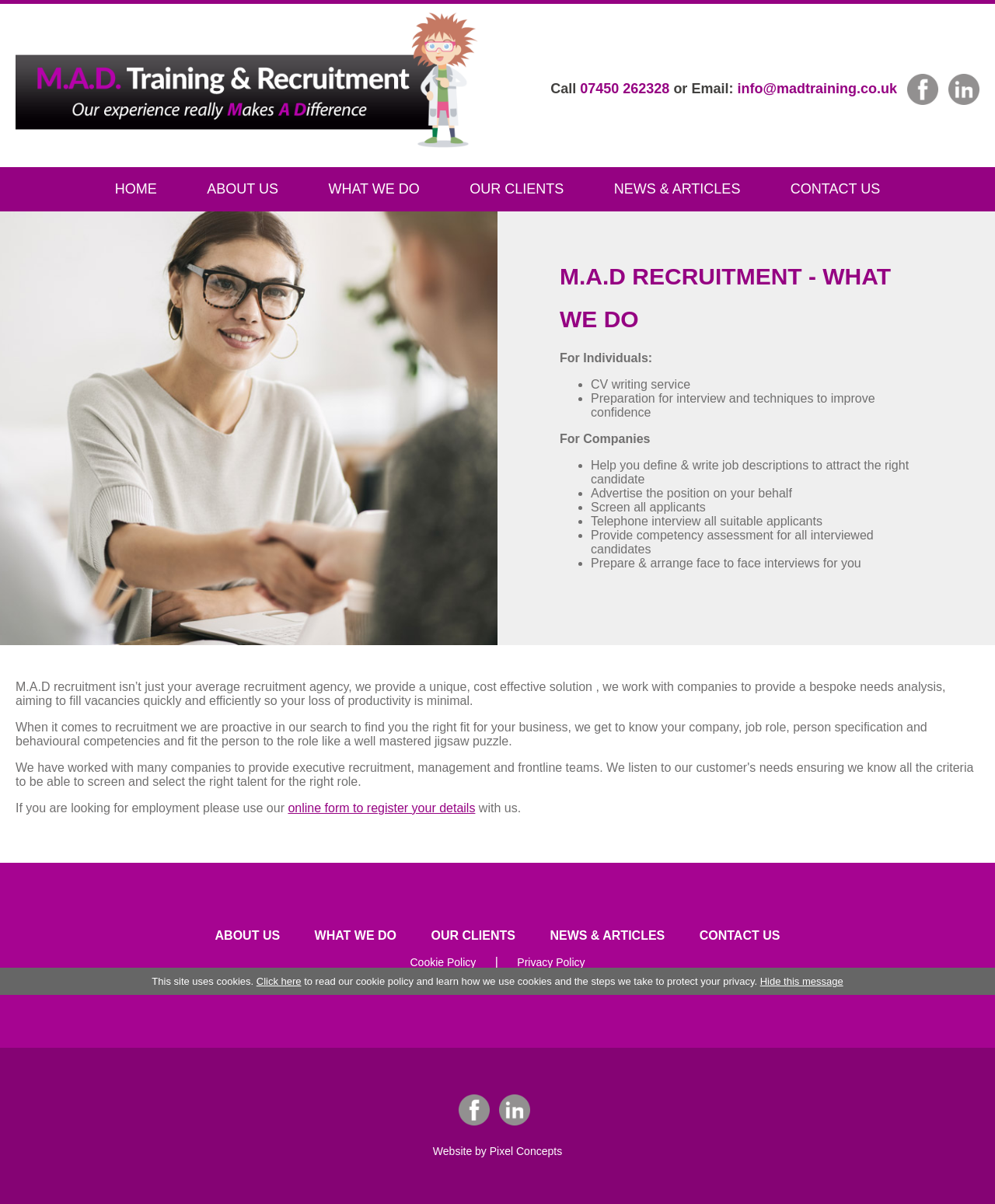Please find the bounding box coordinates of the element that must be clicked to perform the given instruction: "Go to the top of the page". The coordinates should be four float numbers from 0 to 1, i.e., [left, top, right, bottom].

None